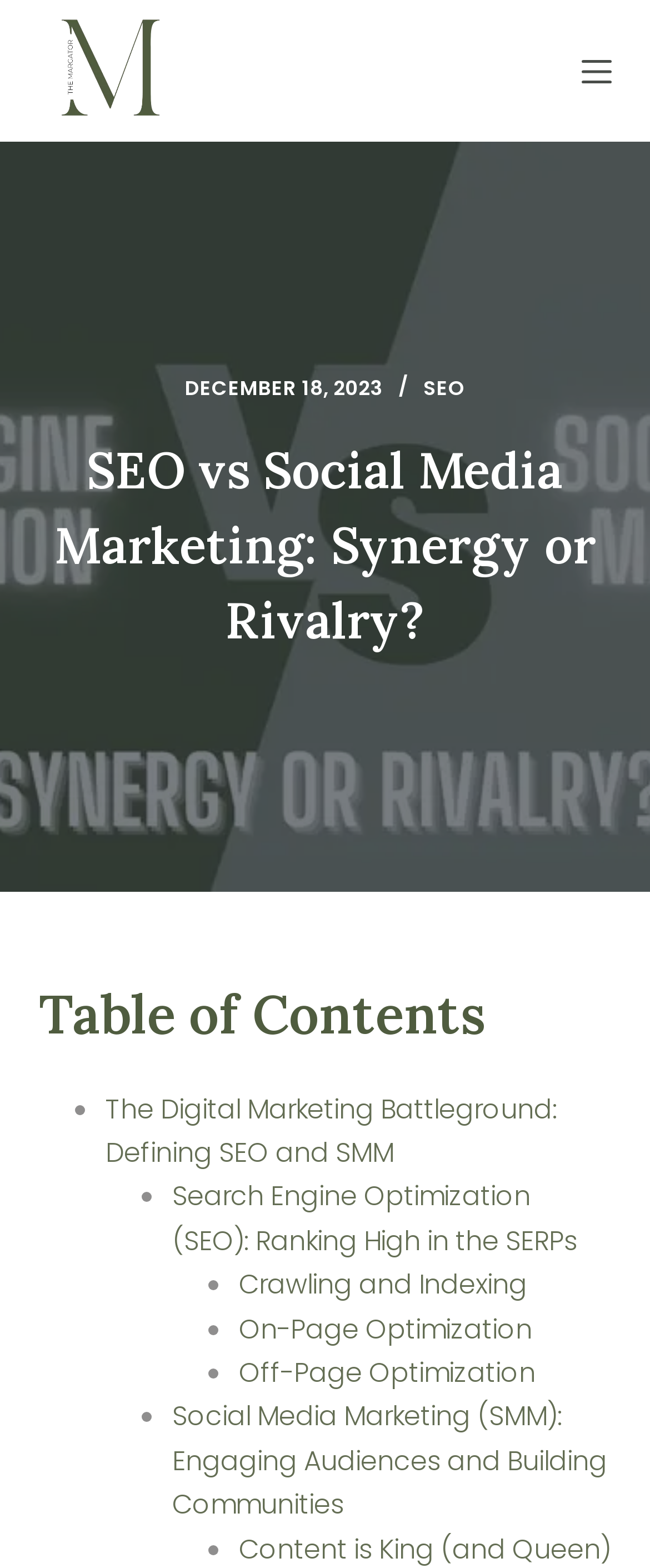Extract the bounding box coordinates for the UI element described as: "Menu and widgets".

None